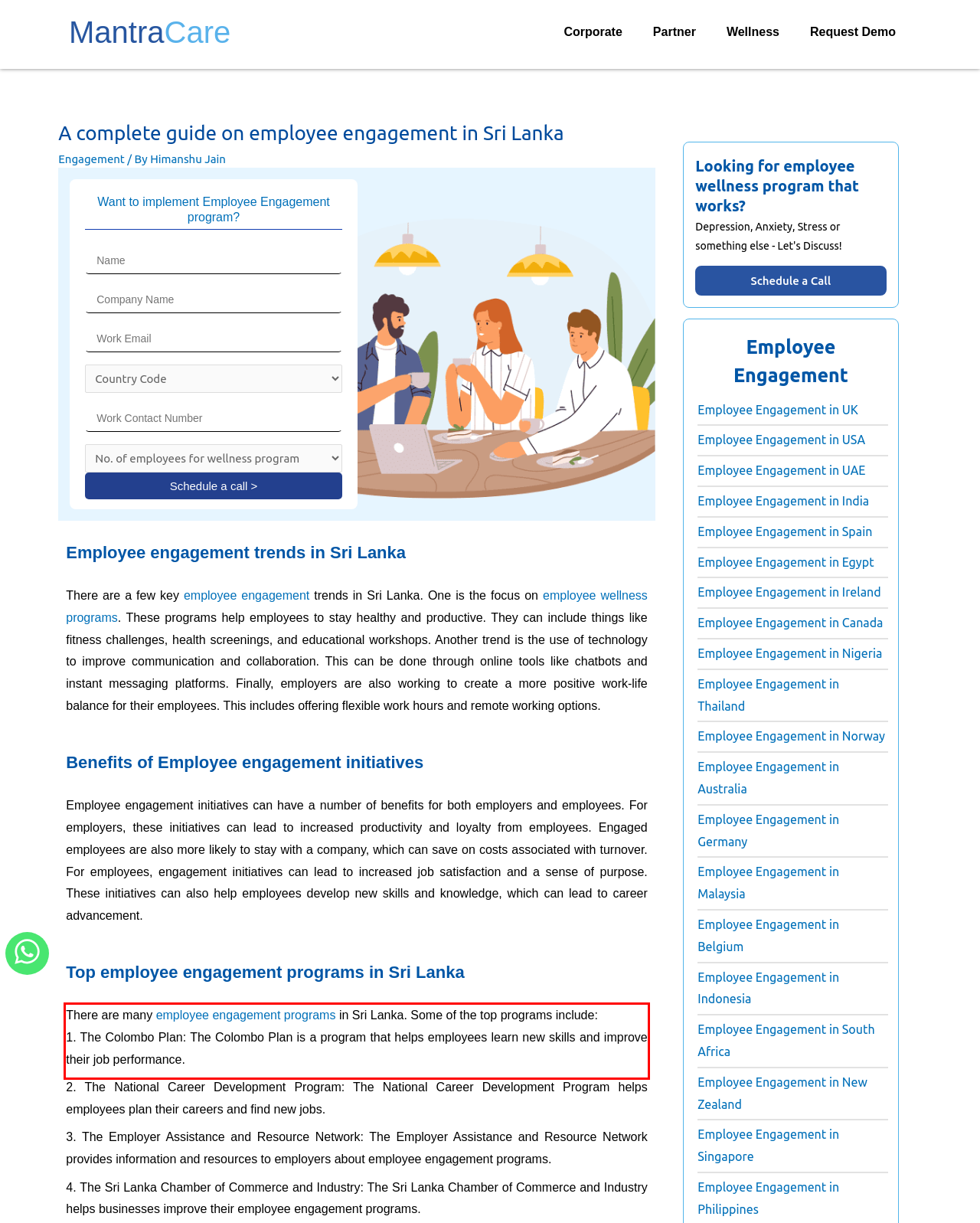Please perform OCR on the UI element surrounded by the red bounding box in the given webpage screenshot and extract its text content.

There are many employee engagement programs in Sri Lanka. Some of the top programs include: 1. The Colombo Plan: The Colombo Plan is a program that helps employees learn new skills and improve their job performance.